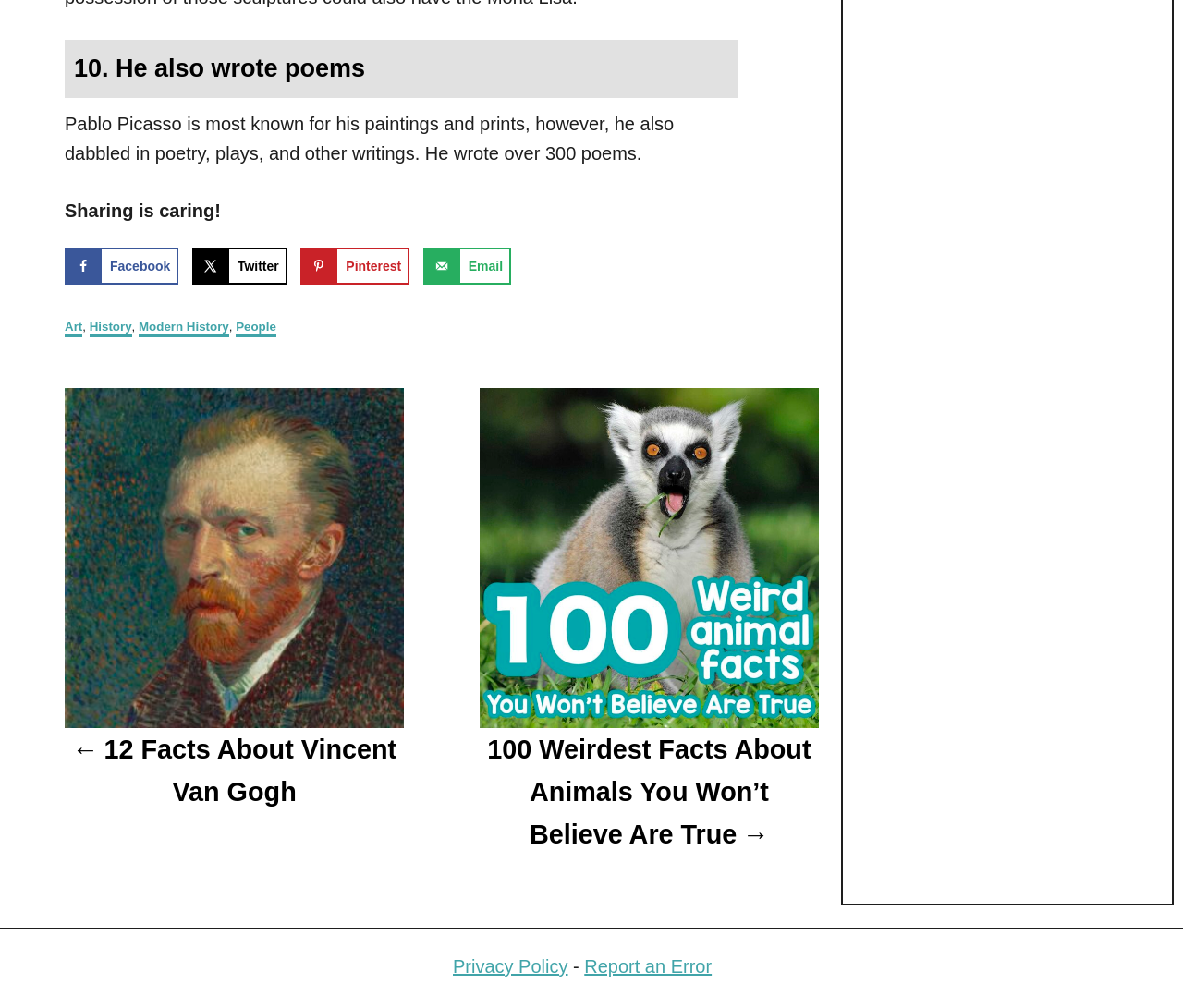Find the bounding box coordinates for the area that should be clicked to accomplish the instruction: "Save to Pinterest".

[0.254, 0.246, 0.346, 0.282]